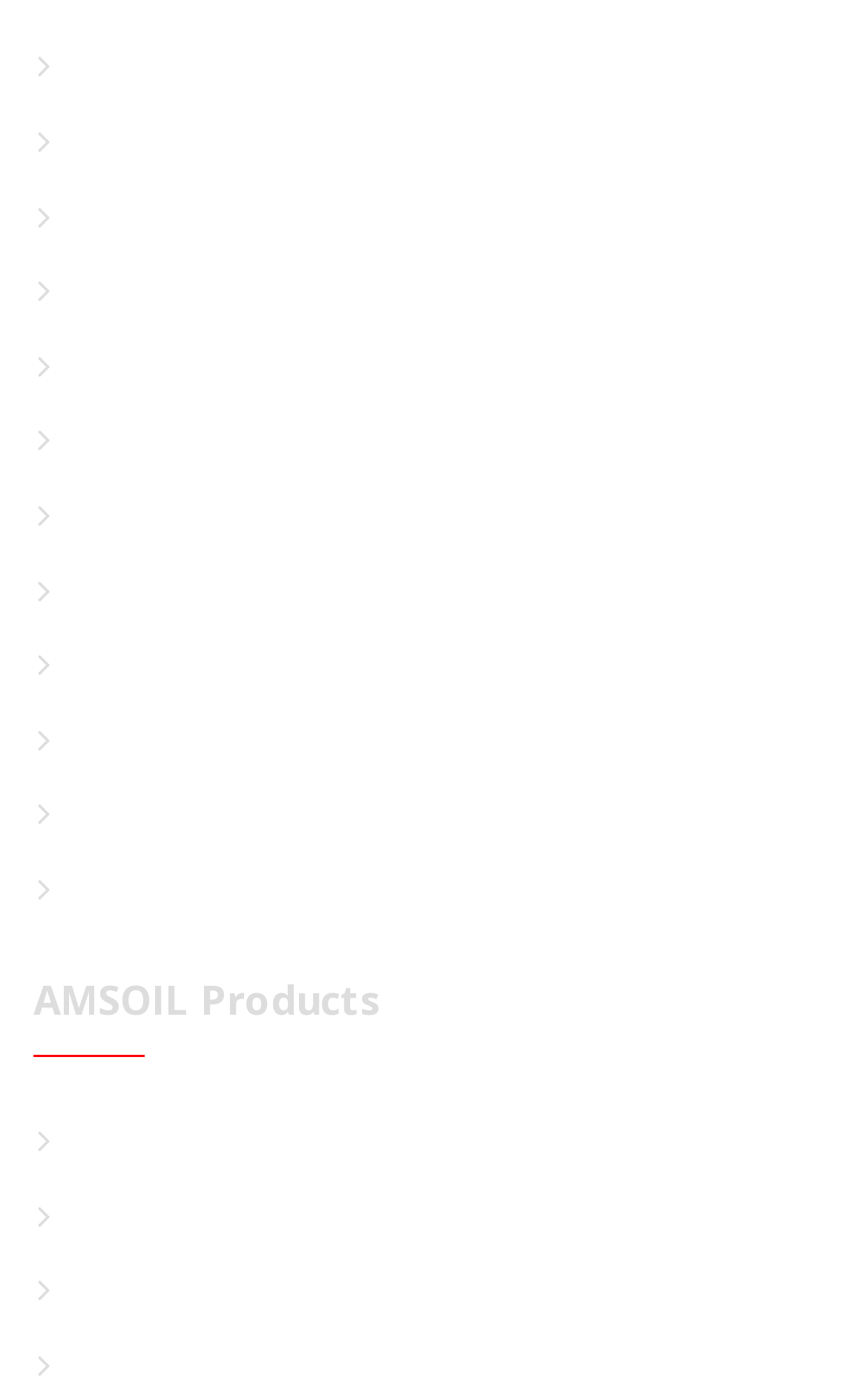Give a one-word or one-phrase response to the question: 
What is the first link on the webpage?

Product Look Up Guides